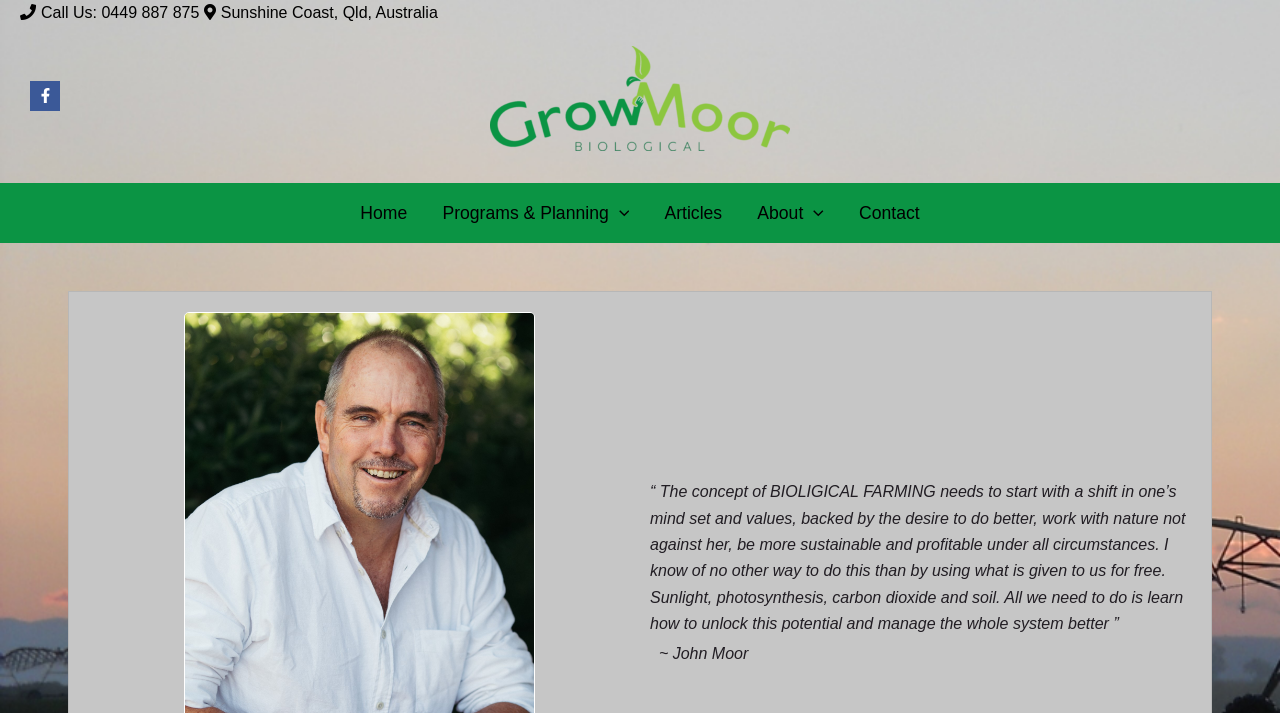How many main navigation items are there?
Can you offer a detailed and complete answer to this question?

I found the navigation section 'Site Navigation' which contains four main links: 'Home', 'Programs & Planning', 'Articles', and 'Contact'. These are likely the main sections of the website.